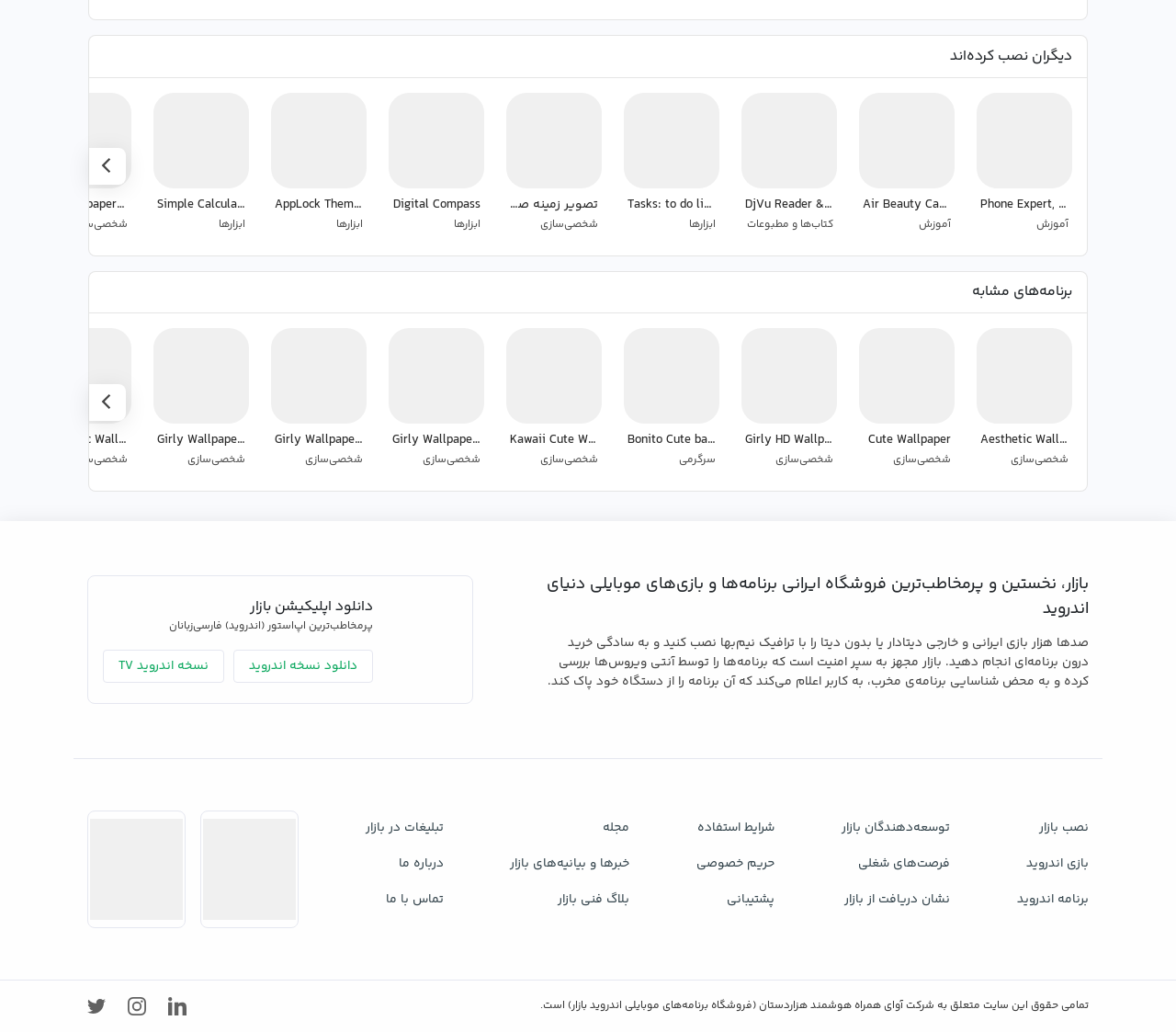Locate the bounding box coordinates of the item that should be clicked to fulfill the instruction: "install the market".

[0.865, 0.785, 0.926, 0.82]